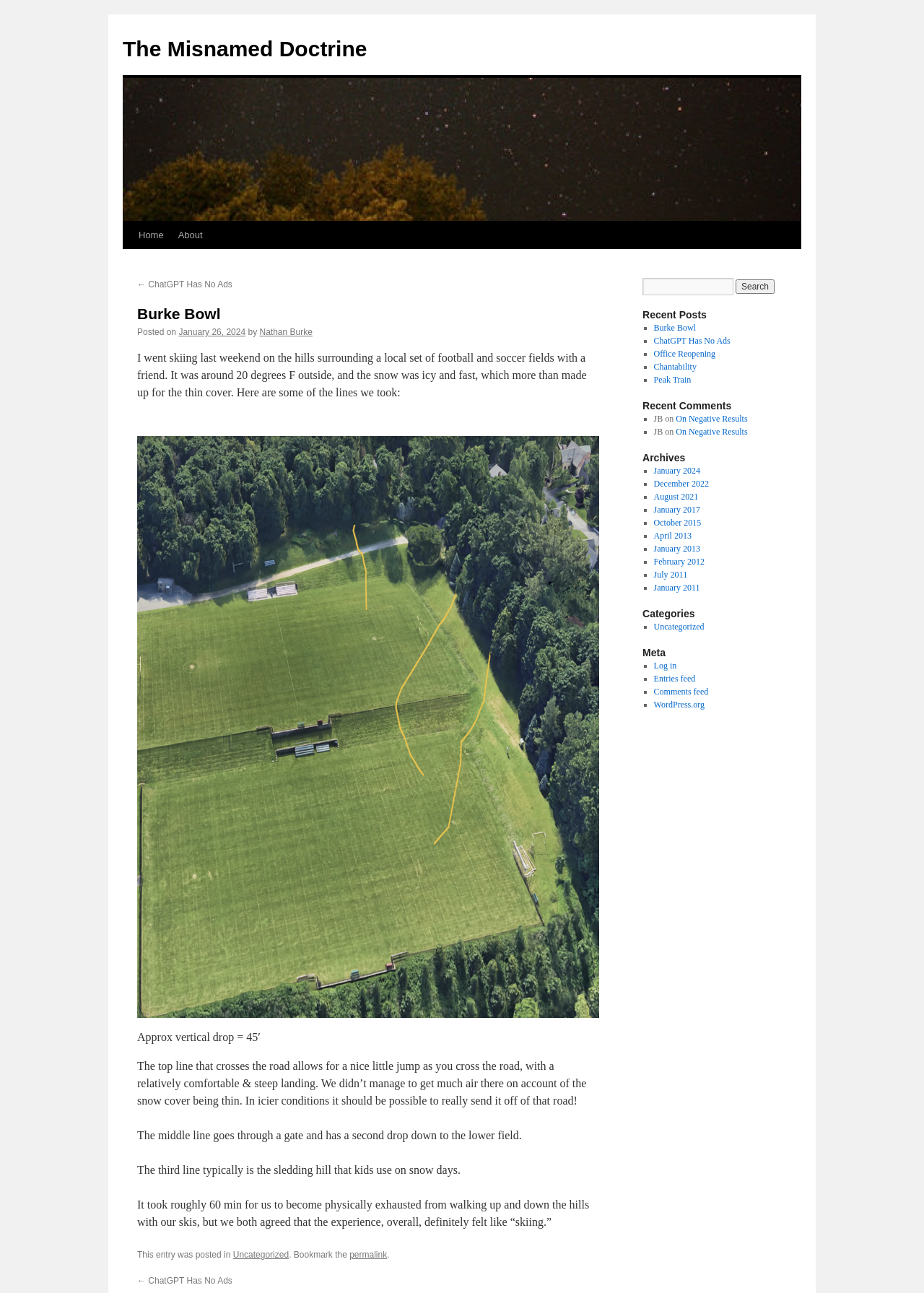Given the content of the image, can you provide a detailed answer to the question?
What is the vertical drop of the top line that crosses the road?

The vertical drop of the top line that crosses the road can be found in the figure caption, which mentions 'Approx vertical drop = 45′'.